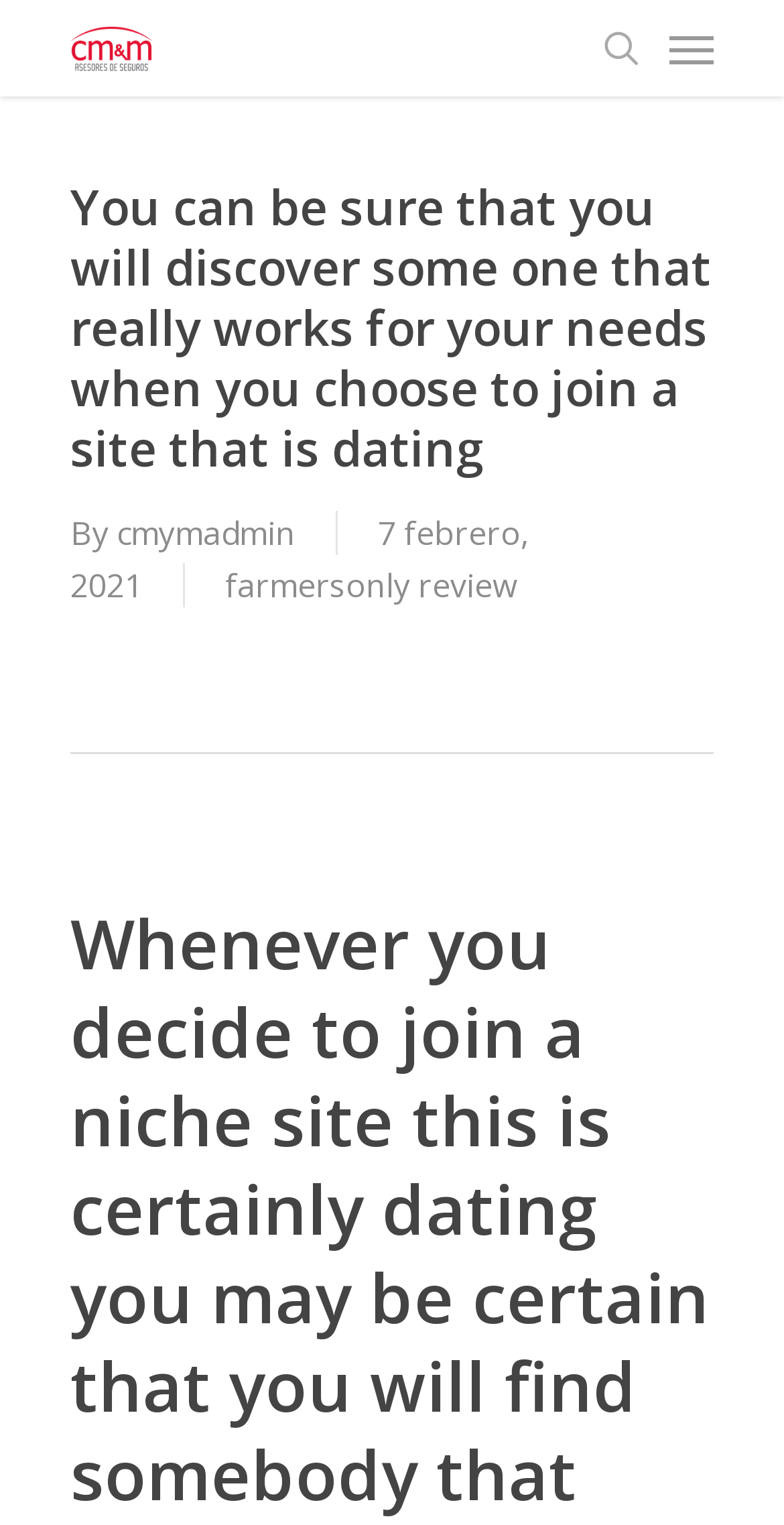Please study the image and answer the question comprehensively:
What is the text of the first link on the page?

The first link on the page is located at the top and has the same text as the image element, which suggests that it is a logo or a main navigation link.